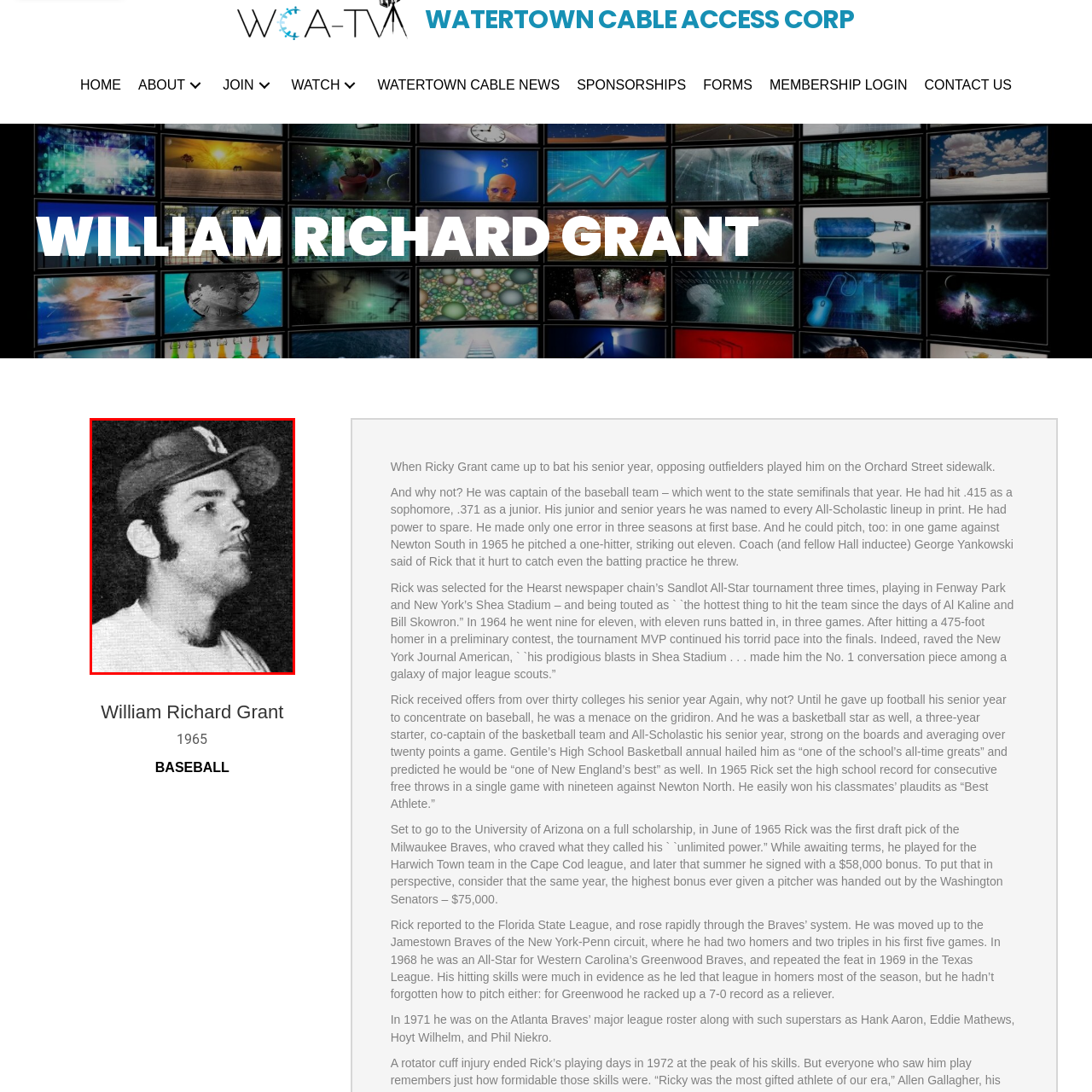View the part of the image surrounded by red, What sport is the young man associated with? Respond with a concise word or phrase.

Baseball